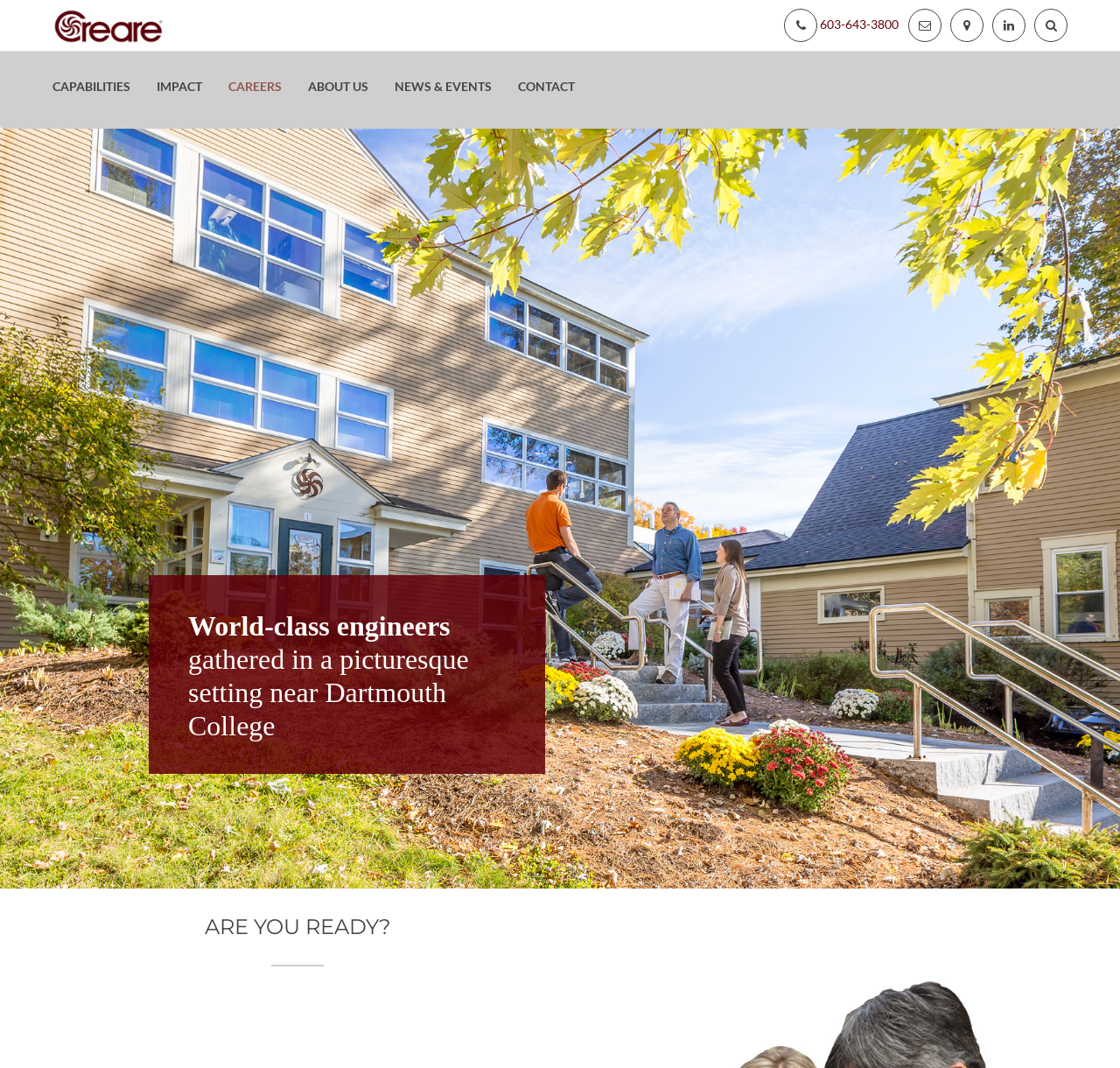Determine the bounding box for the described UI element: "NEWS & EVENTS".

[0.341, 0.048, 0.451, 0.114]